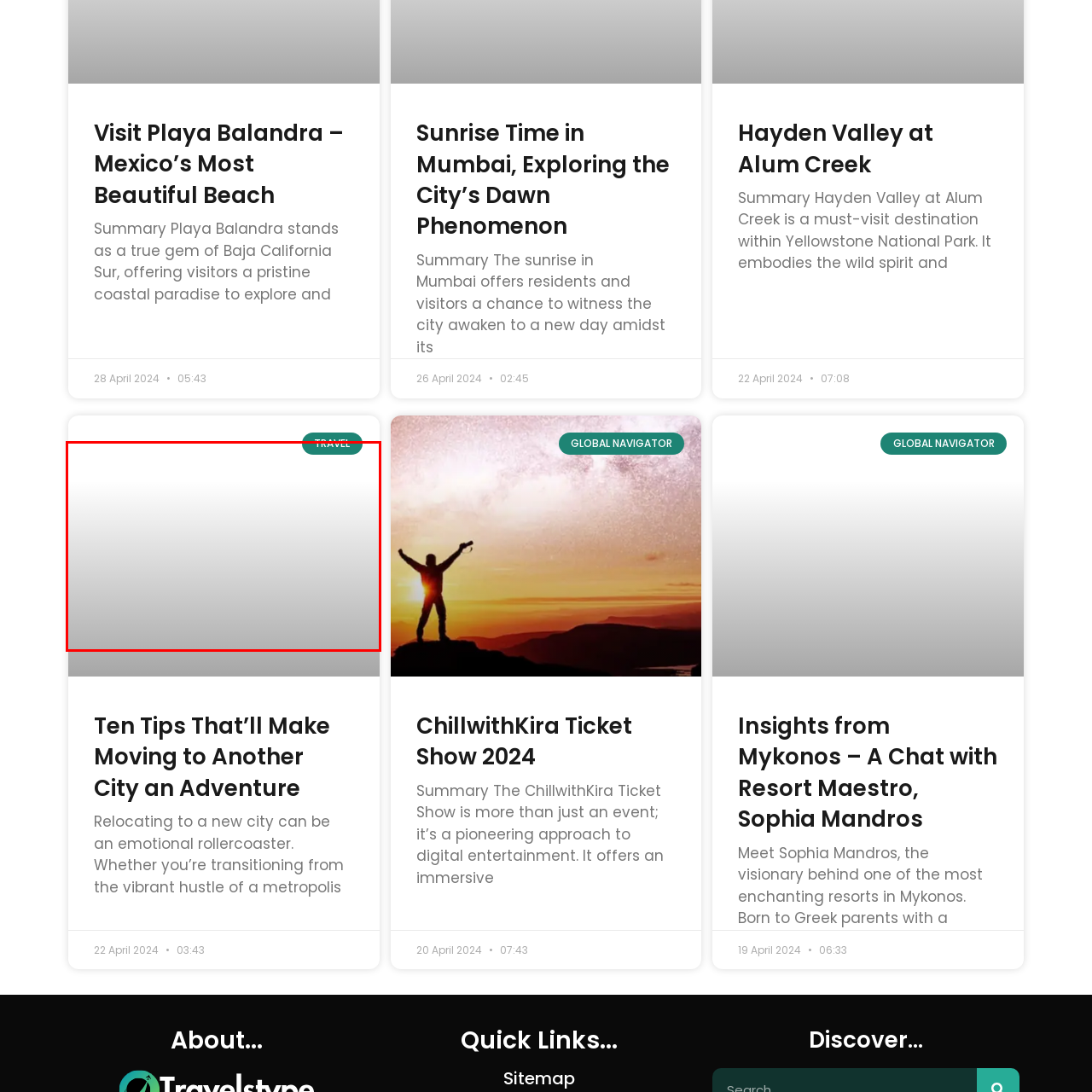Direct your attention to the image within the red boundary and answer the question with a single word or phrase:
What is the background of the image?

minimalist